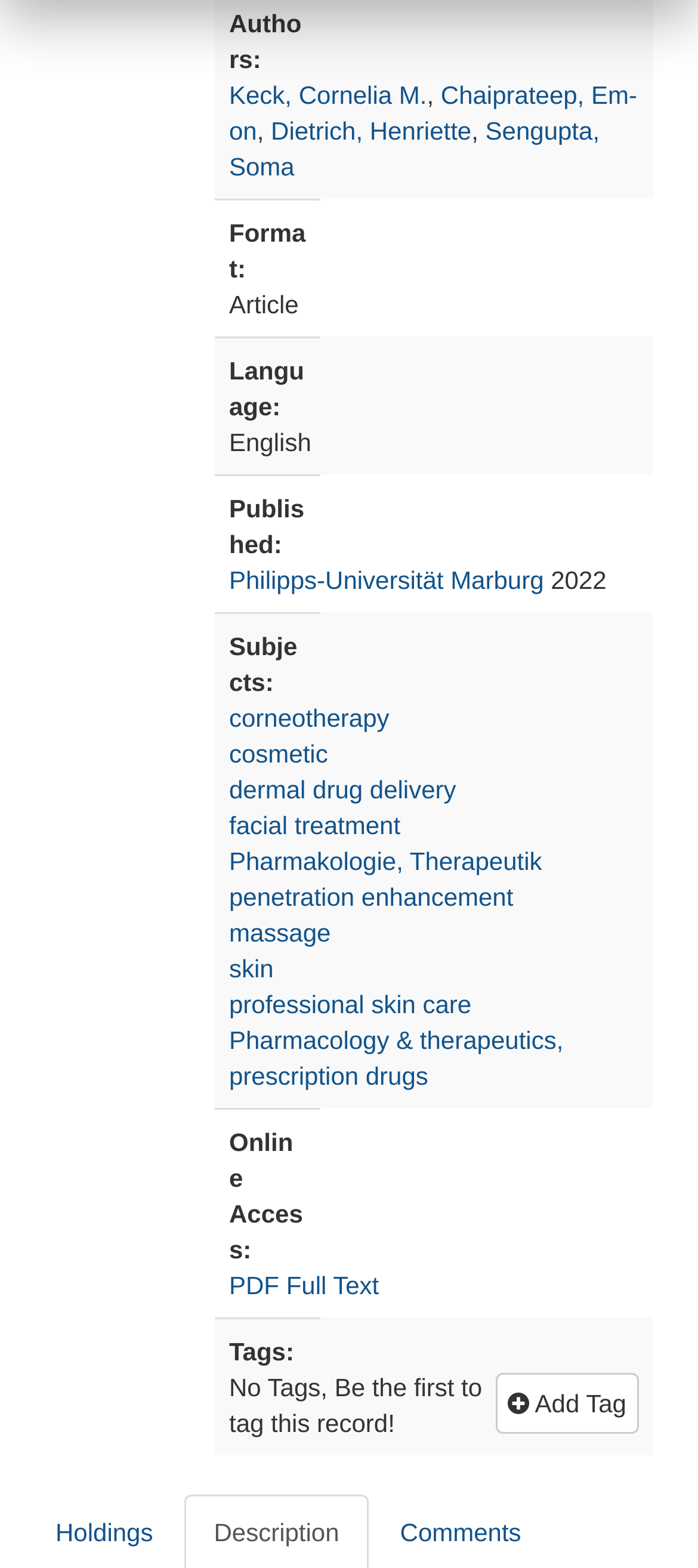Determine the bounding box for the UI element described here: "Philipps-Universität Marburg".

[0.328, 0.361, 0.779, 0.379]